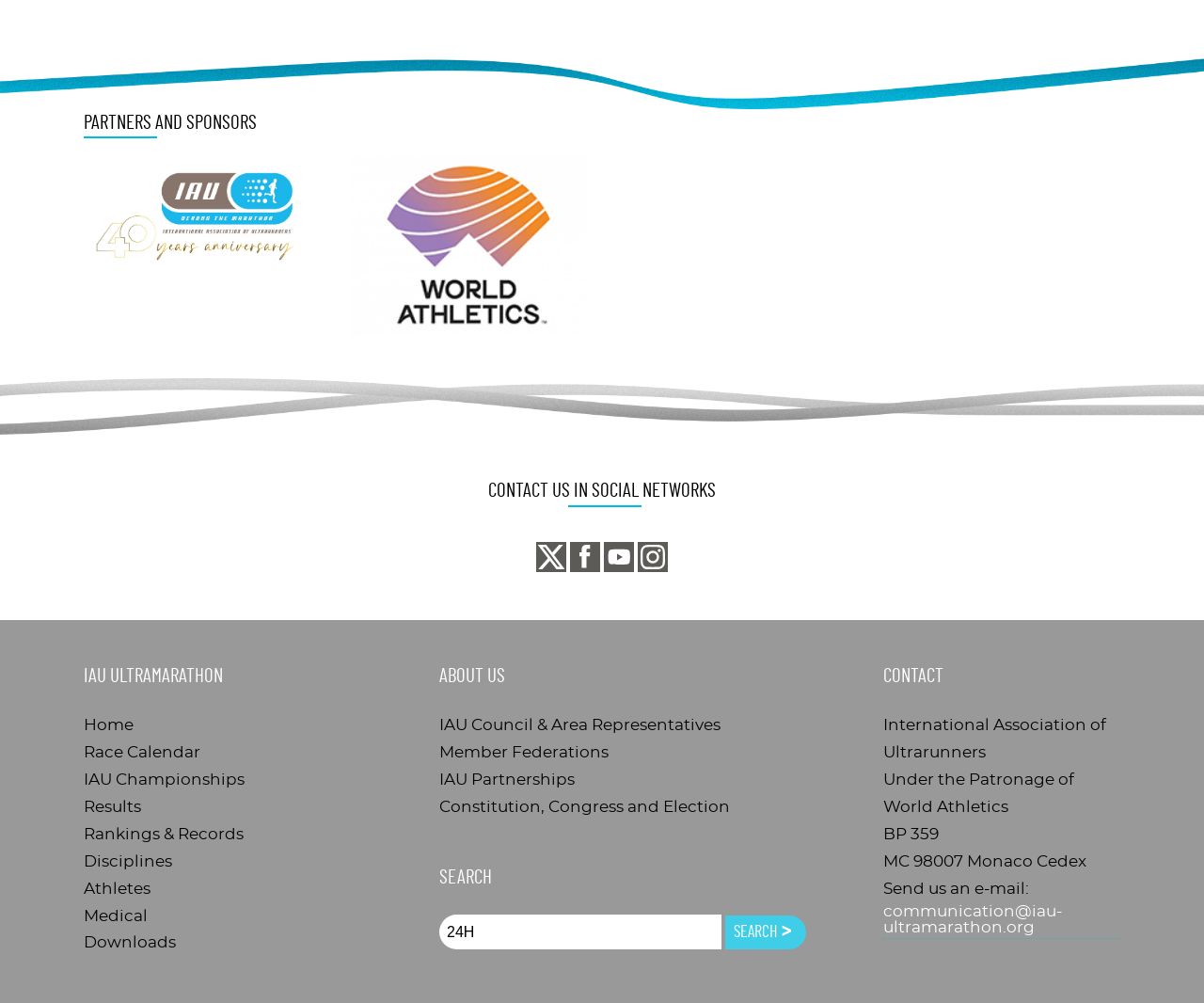Provide the bounding box coordinates of the HTML element described by the text: "IAU Council & Area Representatives". The coordinates should be in the format [left, top, right, bottom] with values between 0 and 1.

[0.365, 0.715, 0.598, 0.732]